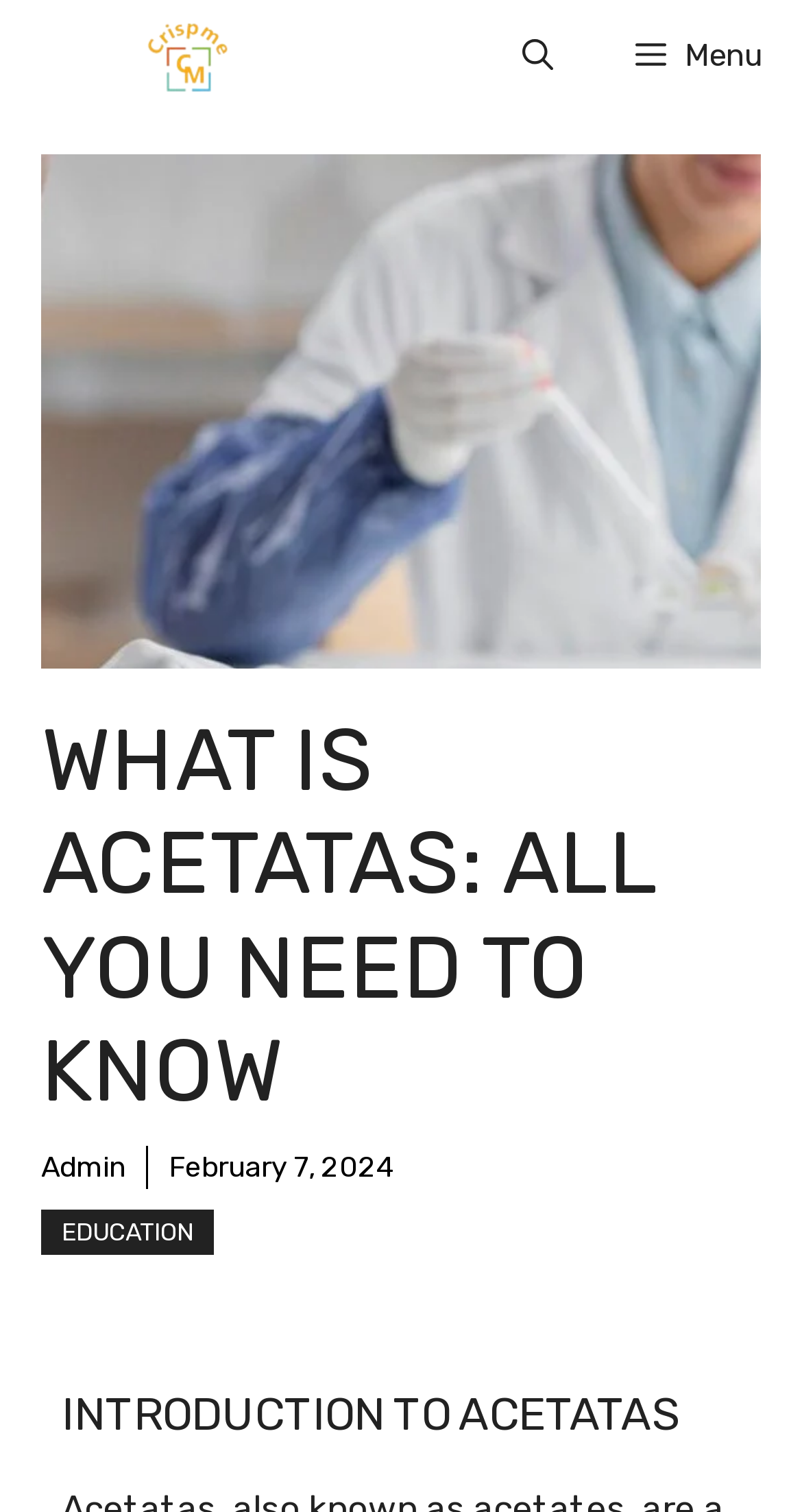Use a single word or phrase to answer the question:
What is the topic of the image on the webpage?

acetatas